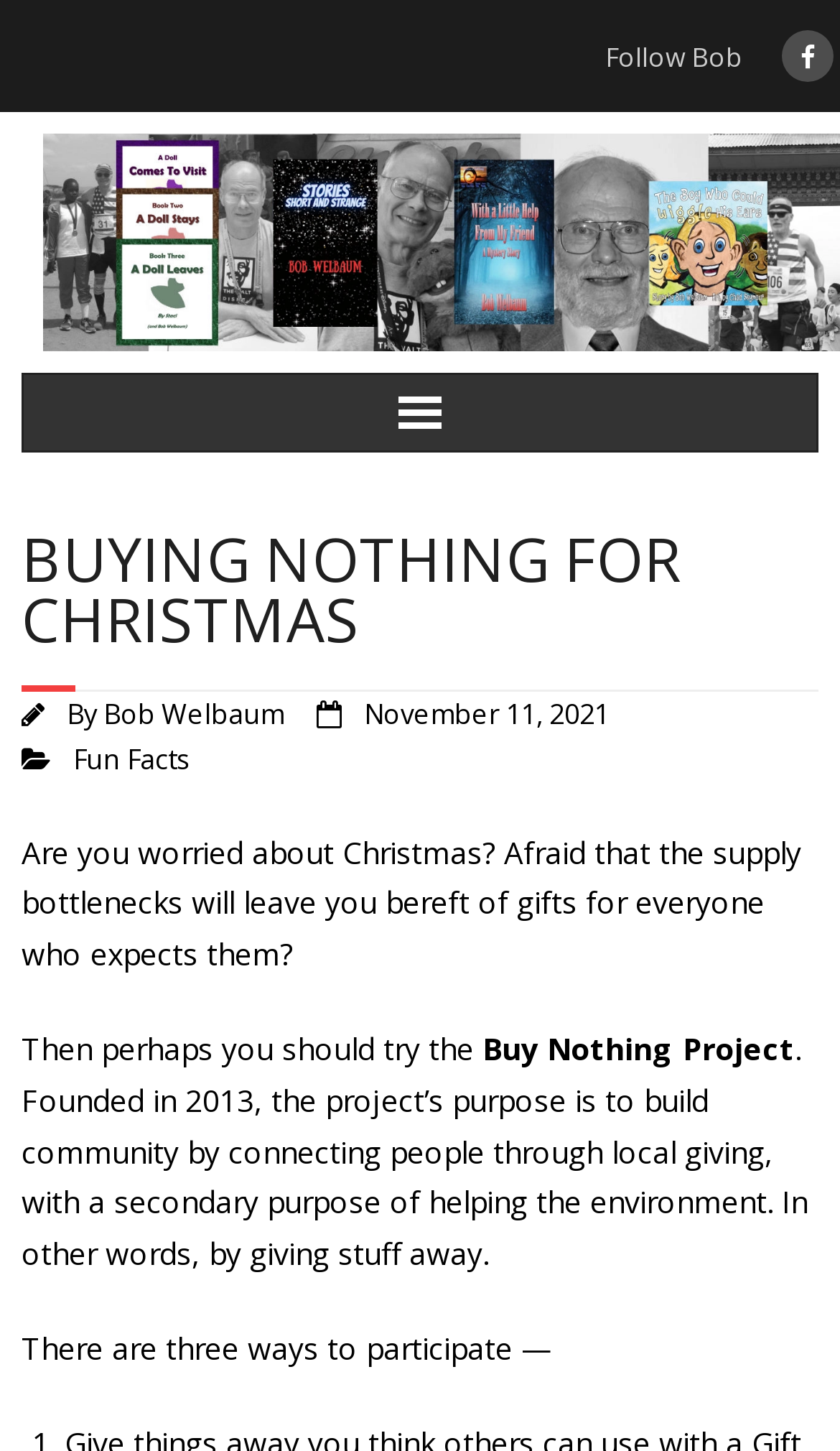Using the information in the image, give a detailed answer to the following question: How many ways are there to participate in the Buy Nothing Project?

The webpage mentions that 'There are three ways to participate' in the Buy Nothing Project, although it does not specify what those ways are.